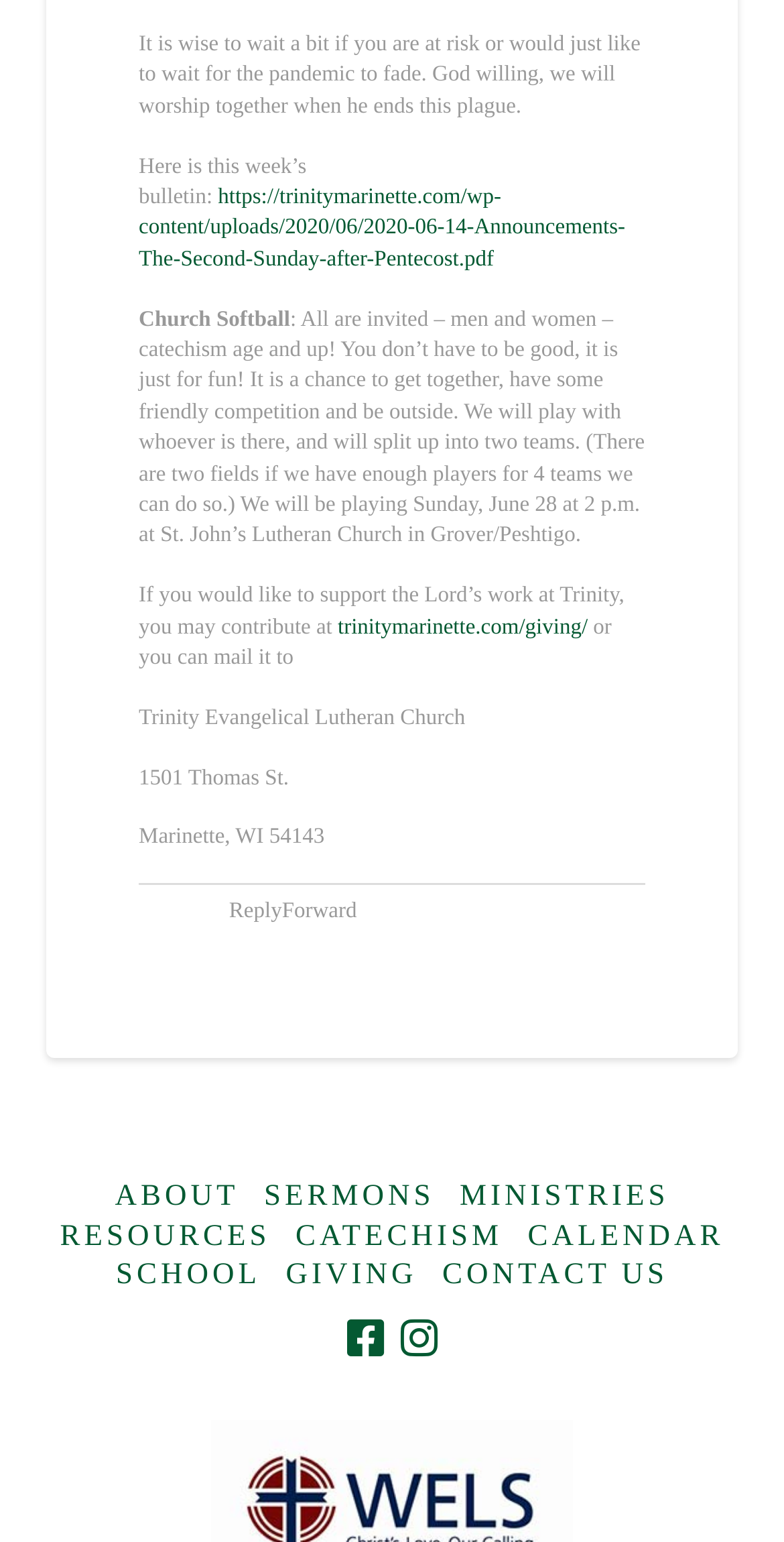Where is the Church Softball event taking place?
Using the image as a reference, answer the question with a short word or phrase.

St. John’s Lutheran Church in Grover/Peshtigo